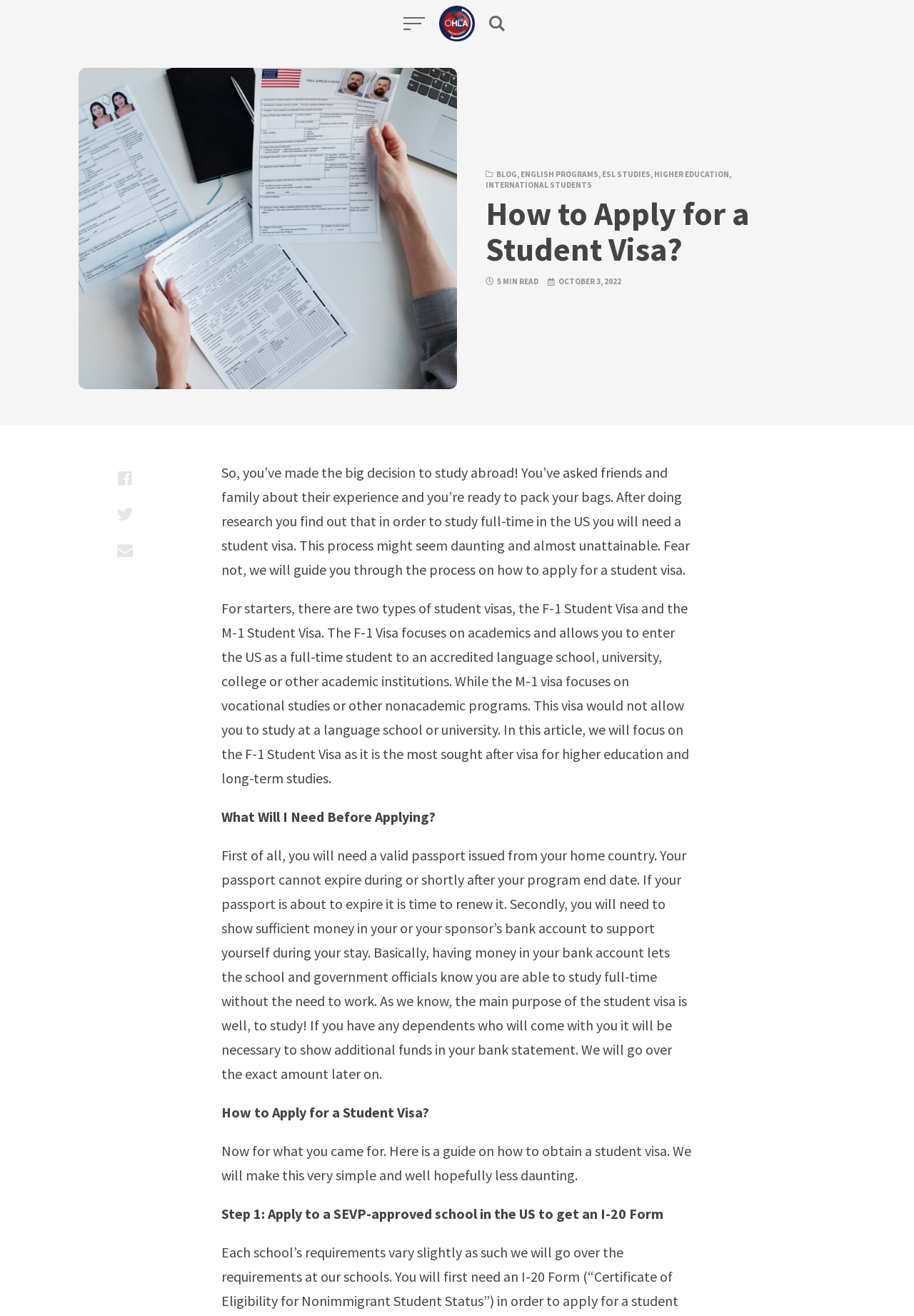Please find the bounding box coordinates (top-left x, top-left y, bottom-right x, bottom-right y) in the screenshot for the UI element described as follows: alt="blog.ohla.com"

[0.48, 0.004, 0.52, 0.031]